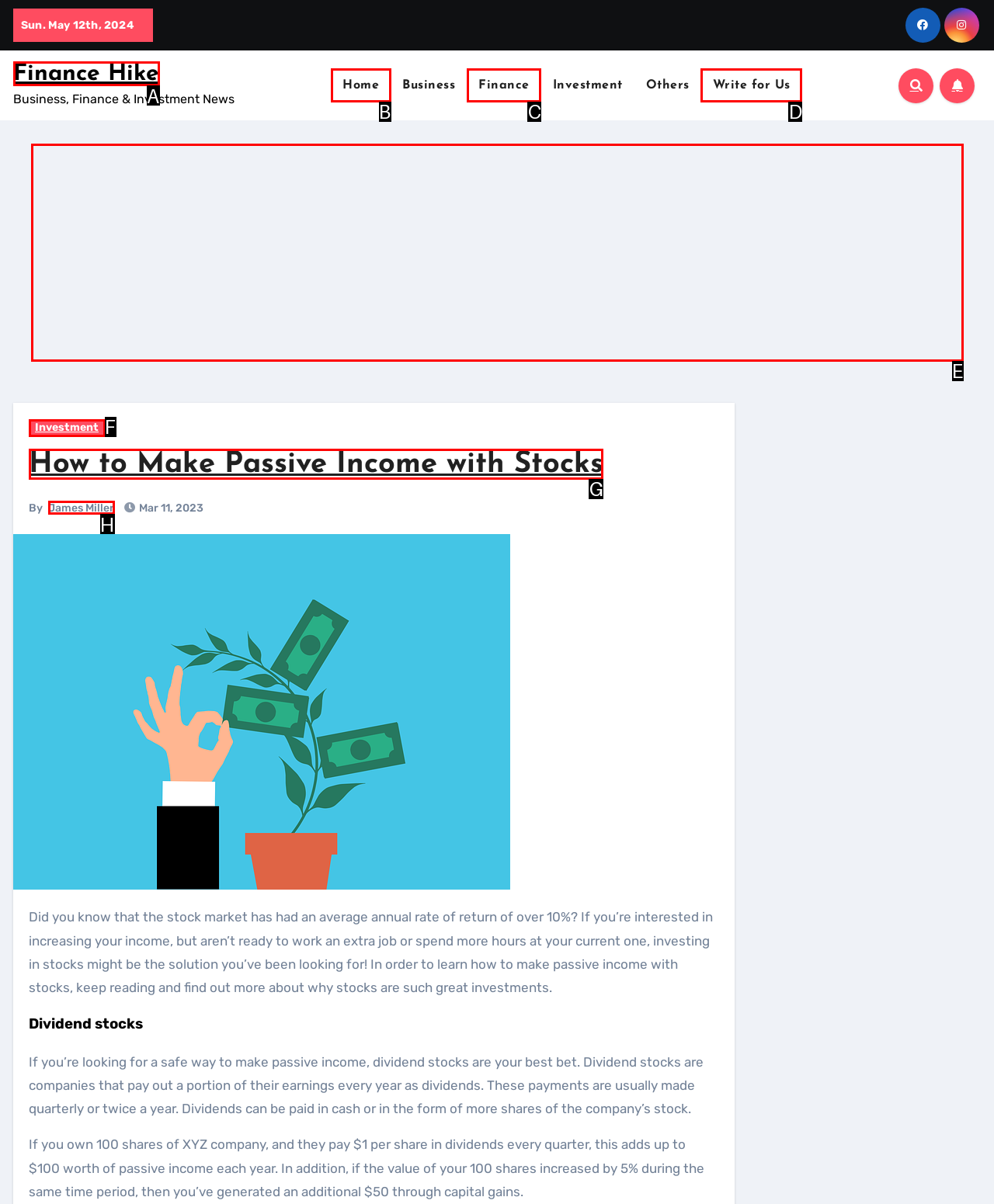Choose the UI element you need to click to carry out the task: Click on the 'How to Make Passive Income with Stocks' link.
Respond with the corresponding option's letter.

G